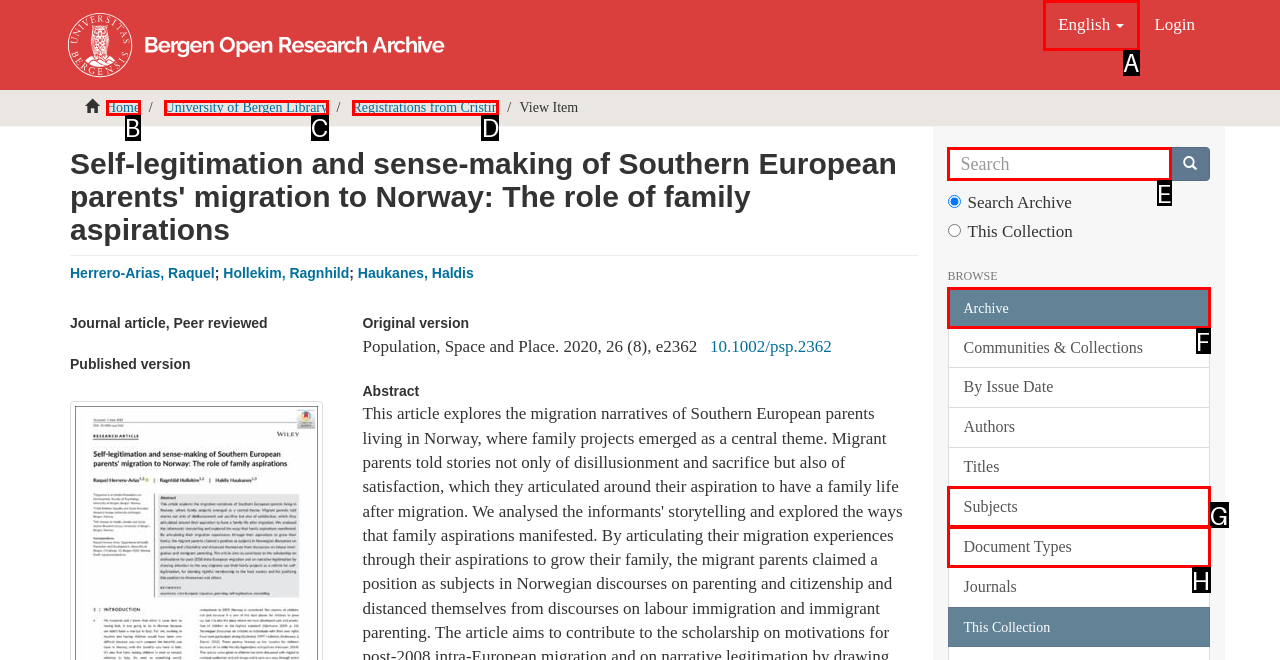Among the marked elements in the screenshot, which letter corresponds to the UI element needed for the task: Search for a specific term?

E